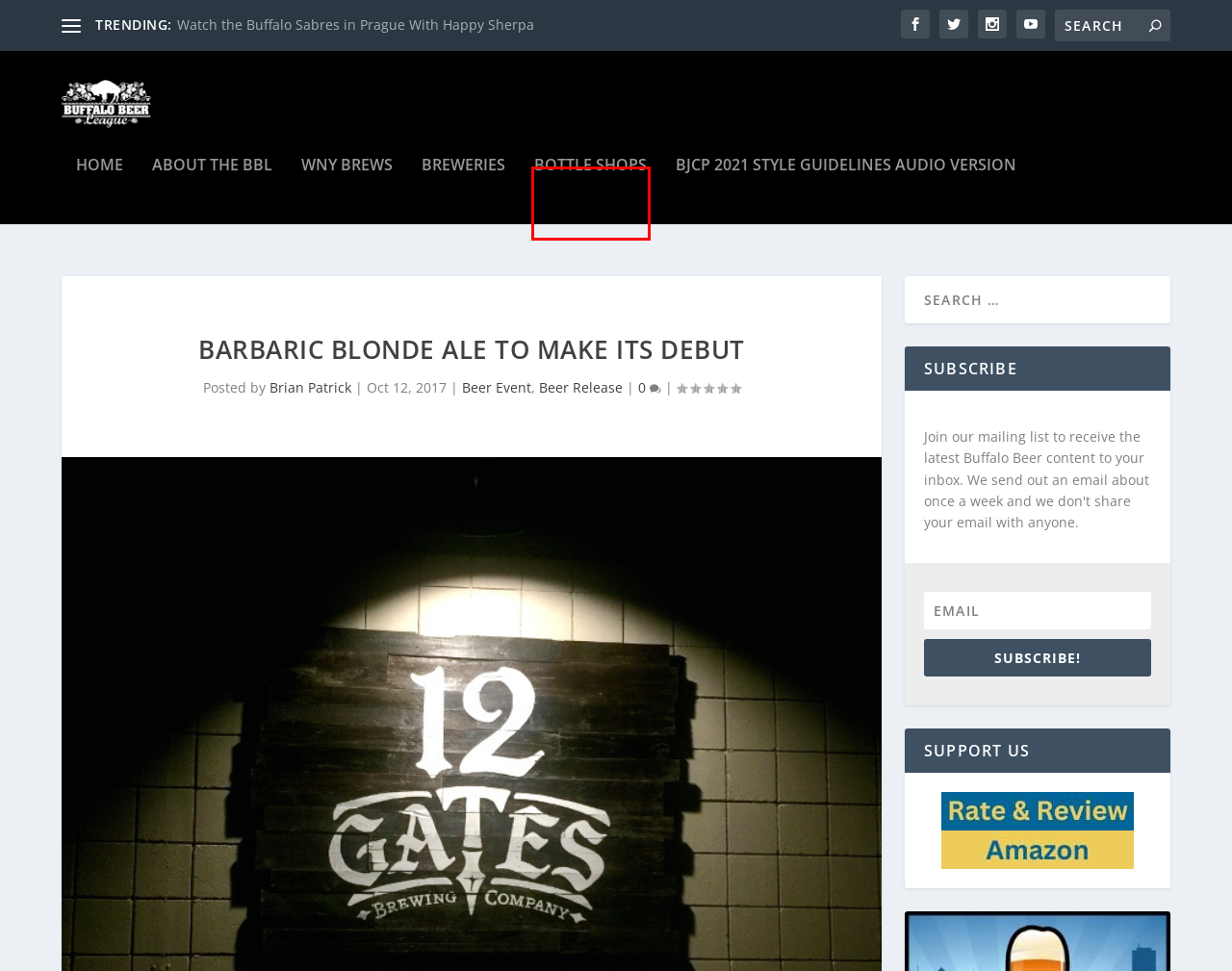You are provided with a screenshot of a webpage where a red rectangle bounding box surrounds an element. Choose the description that best matches the new webpage after clicking the element in the red bounding box. Here are the choices:
A. Bottle Shops - Buffalo Beer League
B. Beer Event Archives - Buffalo Beer League
C. Buffalo Beer League - Buffalo Beer News
D. Breweries - Buffalo Beer League
E. BJCP 2021 Style Guidelines Audio Version - Buffalo Beer League
F. WNY Brews: Buffalo's Beer and Brewing Podcast
G. About The Buffalo Beer League - Buffalo Beer League
H. Beer Release Archives - Buffalo Beer League

A